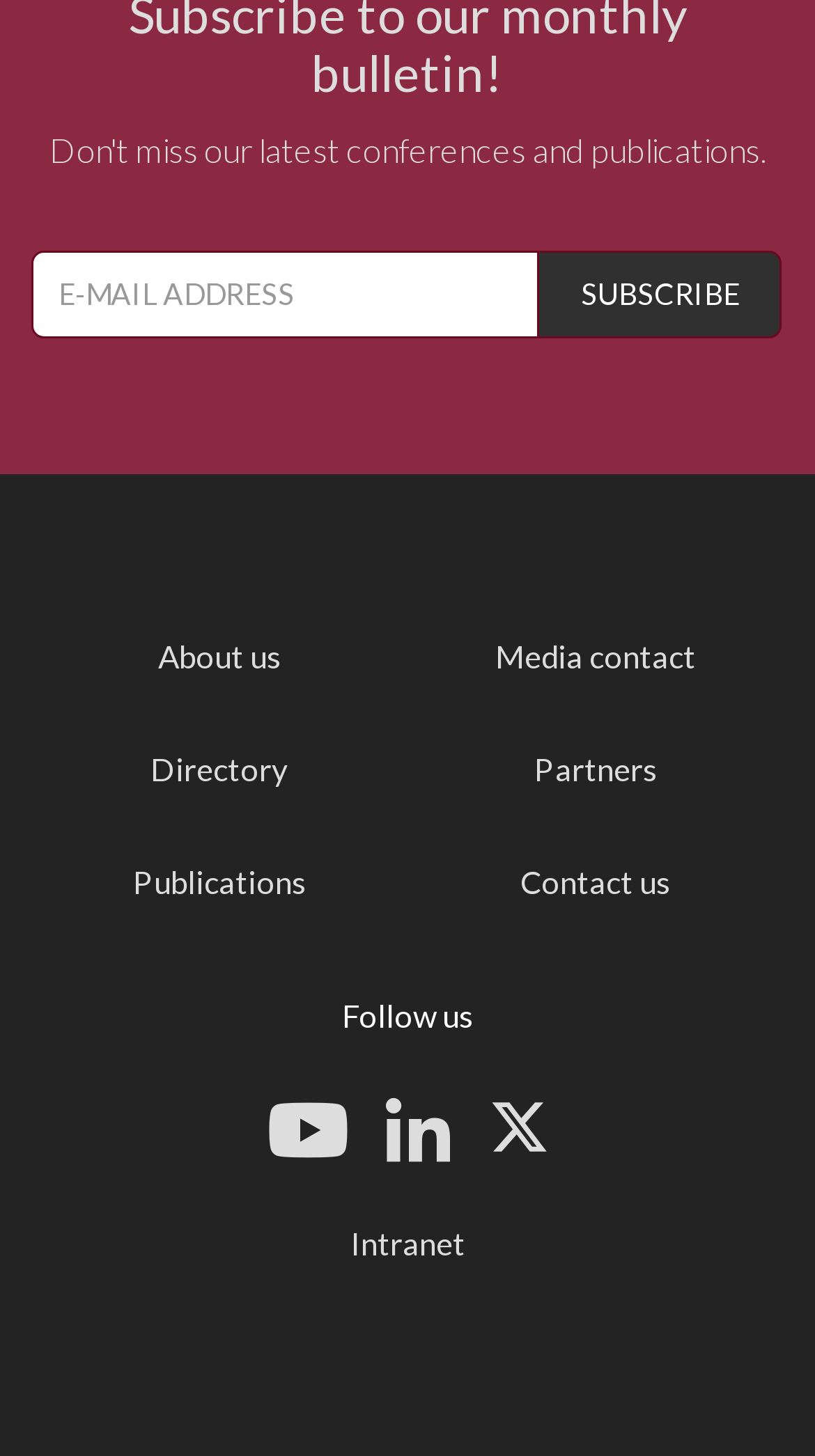What is the last link in the footer section?
Based on the image, answer the question in a detailed manner.

The last link in the footer section is 'Intranet', which is likely an internal network or portal for authorized users.